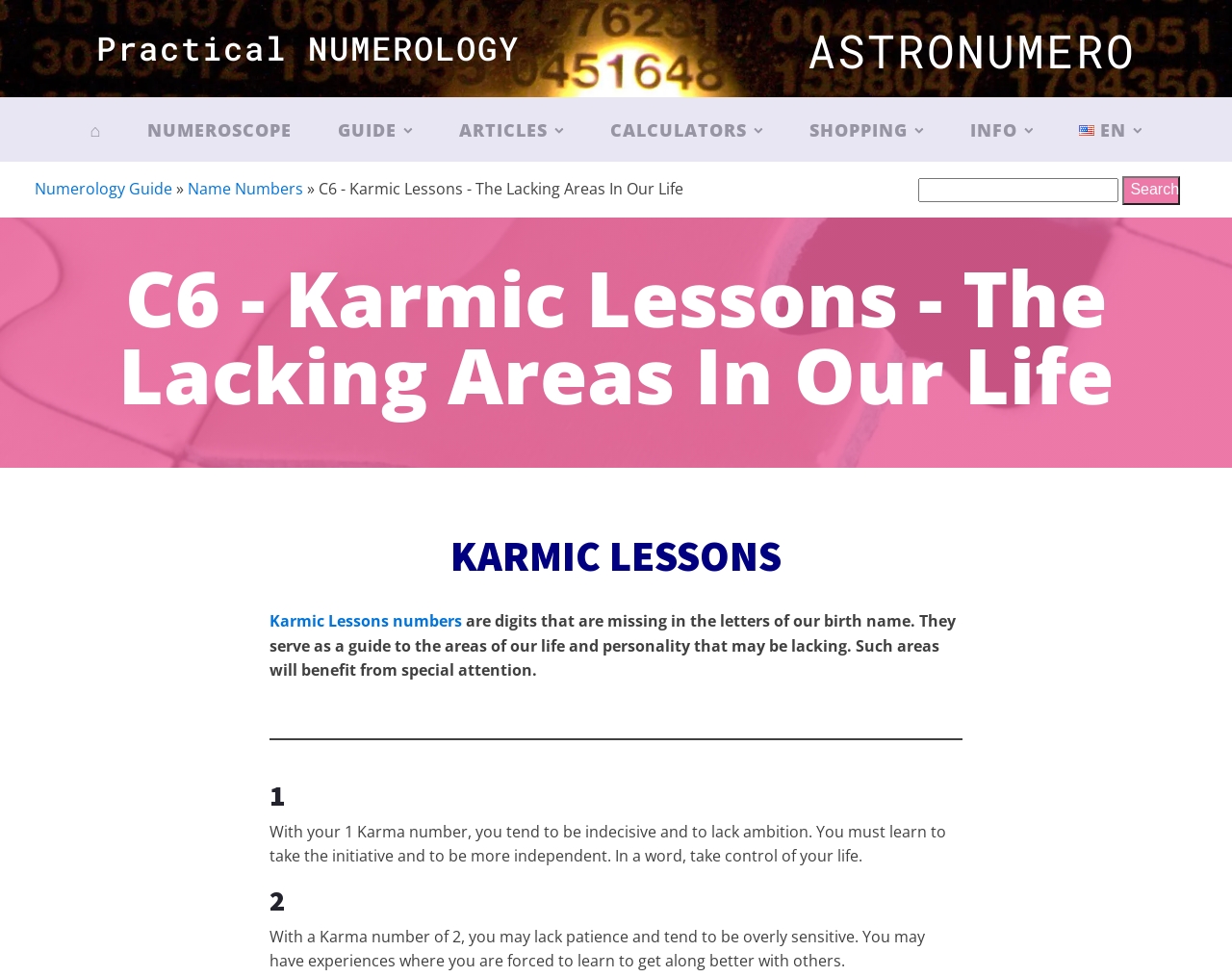Can you locate the main headline on this webpage and provide its text content?

C6 - Karmic Lessons - The Lacking Areas In Our Life